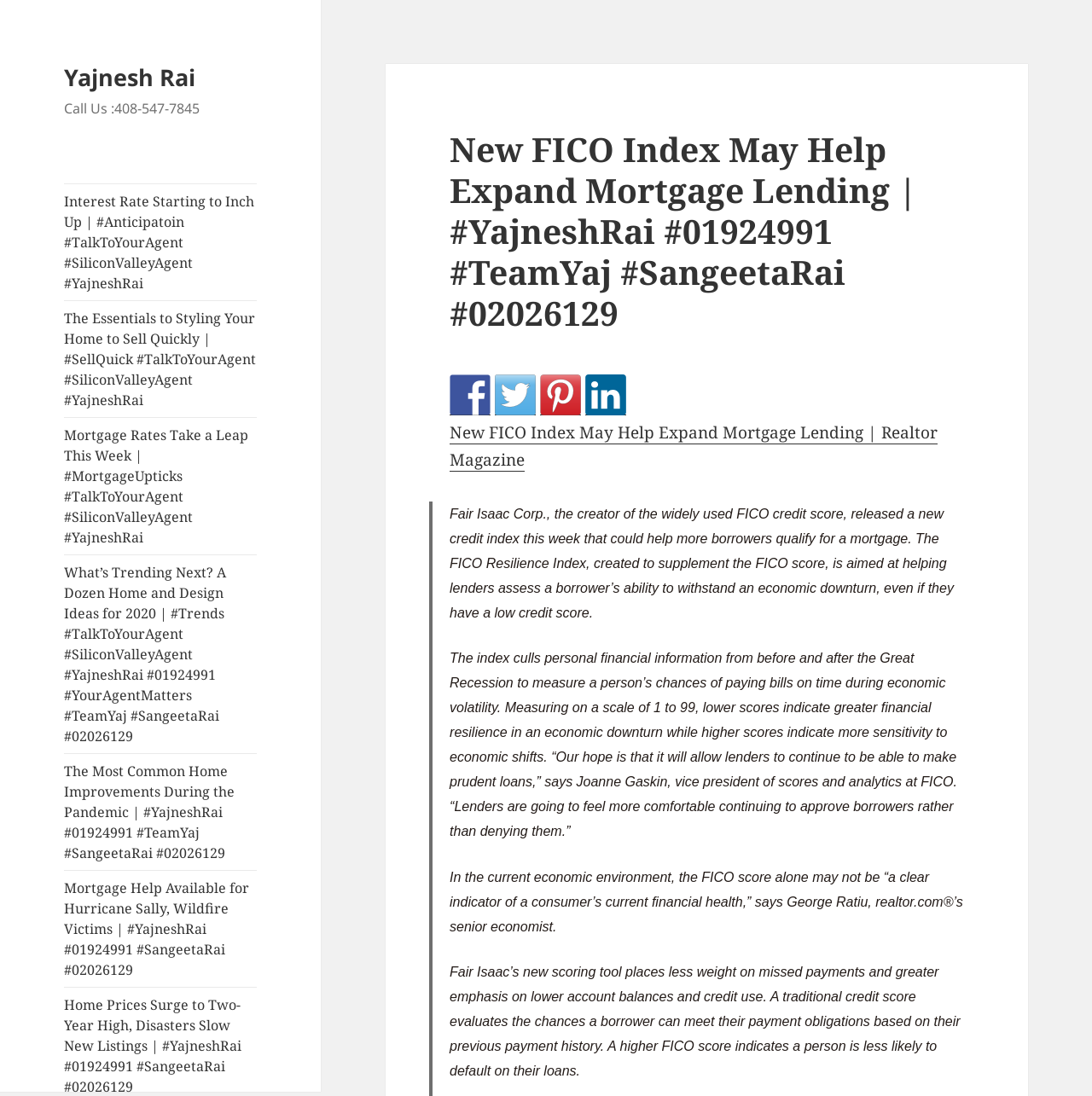Please give a short response to the question using one word or a phrase:
What is the range of the FICO Resilience Index?

1 to 99